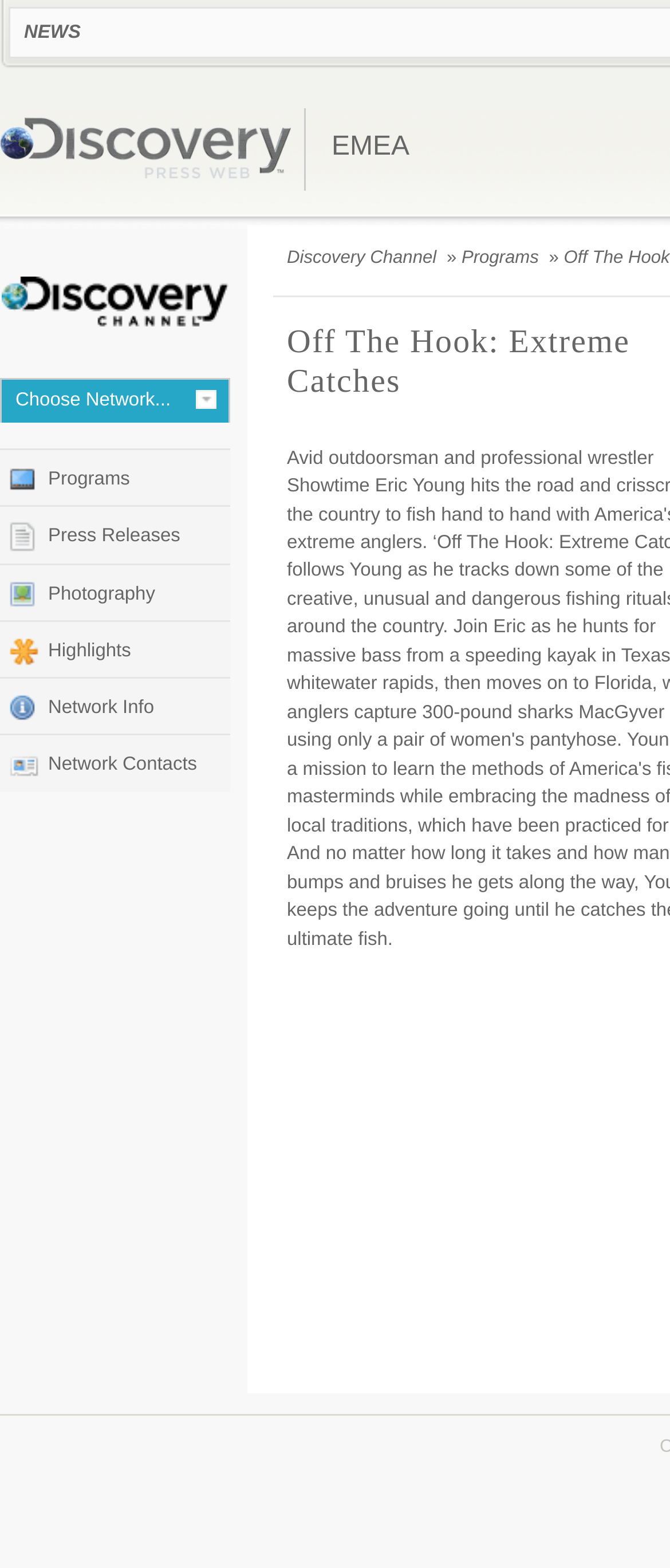How many links are there under 'Discovery Press Web EMEA'?
Your answer should be a single word or phrase derived from the screenshot.

5